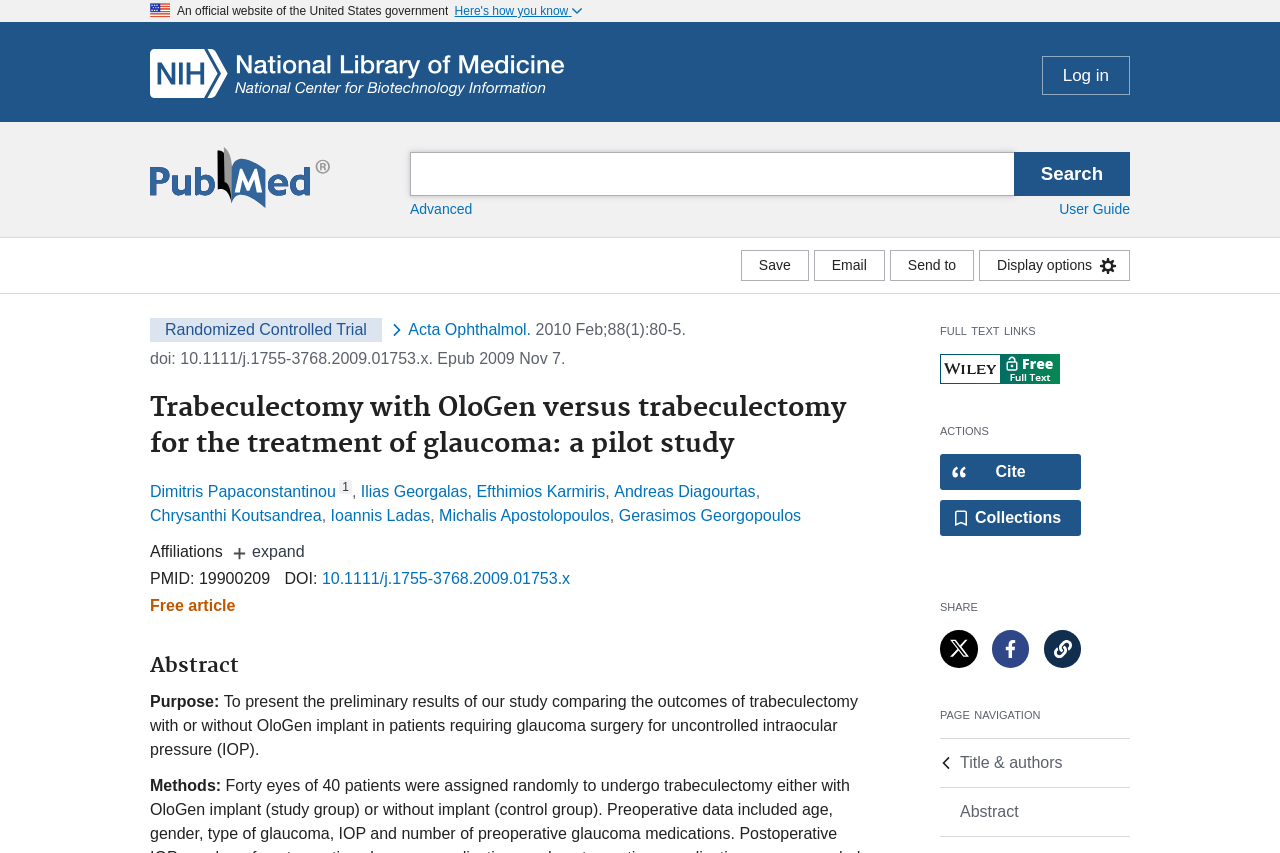Point out the bounding box coordinates of the section to click in order to follow this instruction: "Search for a term".

[0.32, 0.178, 0.792, 0.23]